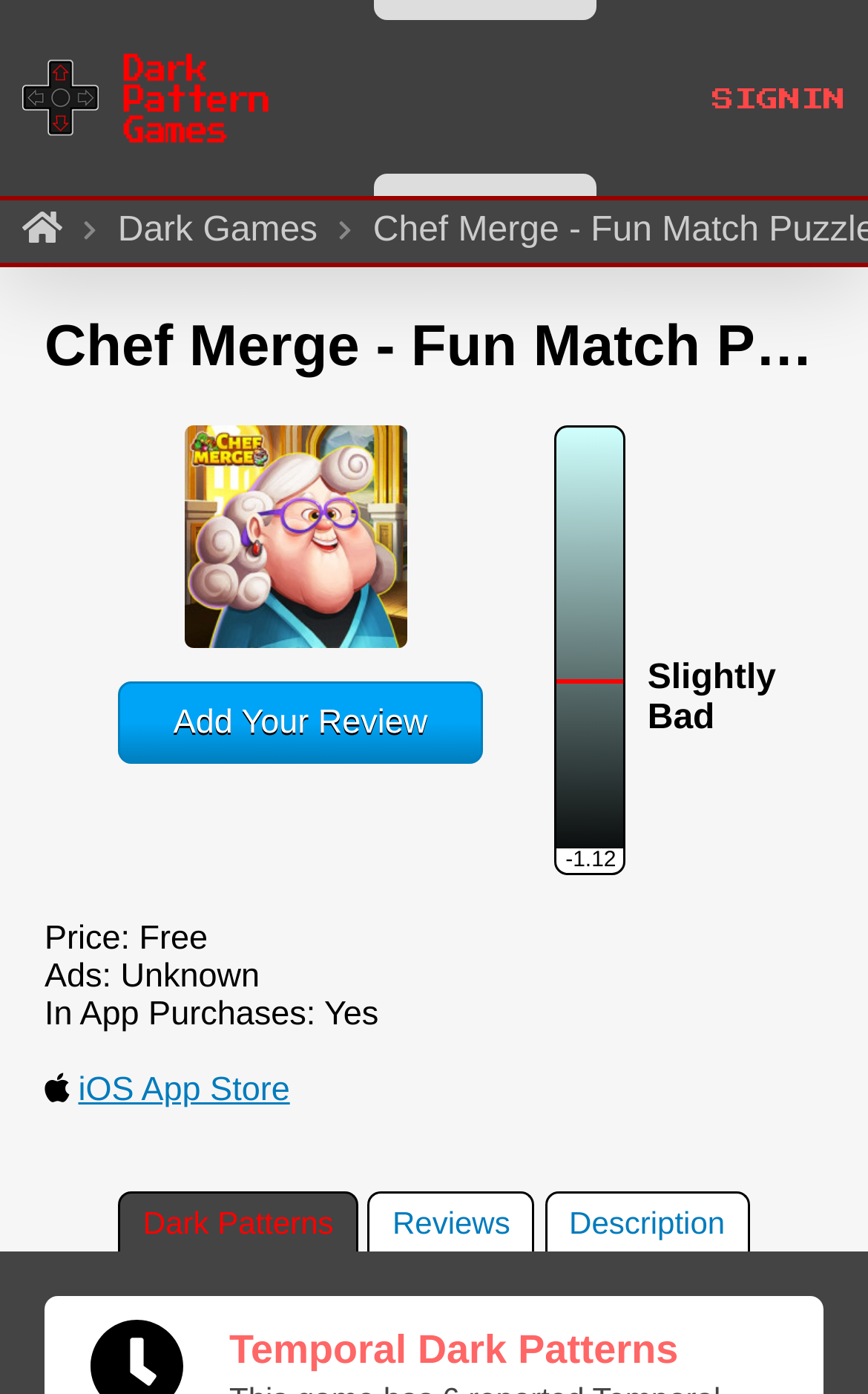Use a single word or phrase to answer the question: What is the rating of 'Chef Merge - Fun Match Puzzle'?

-1.12